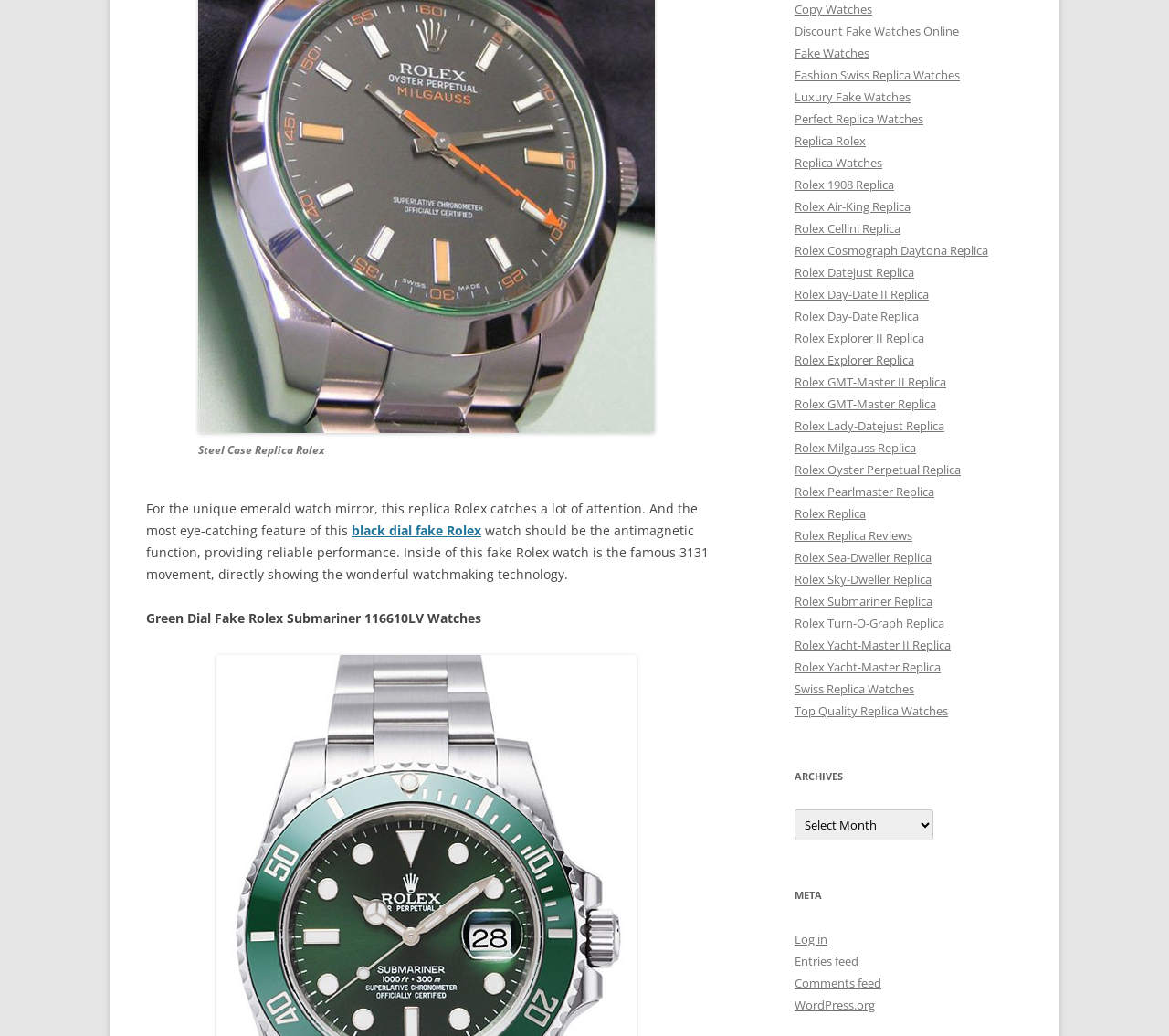Based on the element description, predict the bounding box coordinates (top-left x, top-left y, bottom-right x, bottom-right y) for the UI element in the screenshot: Rolex 1908 Replica

[0.68, 0.17, 0.765, 0.186]